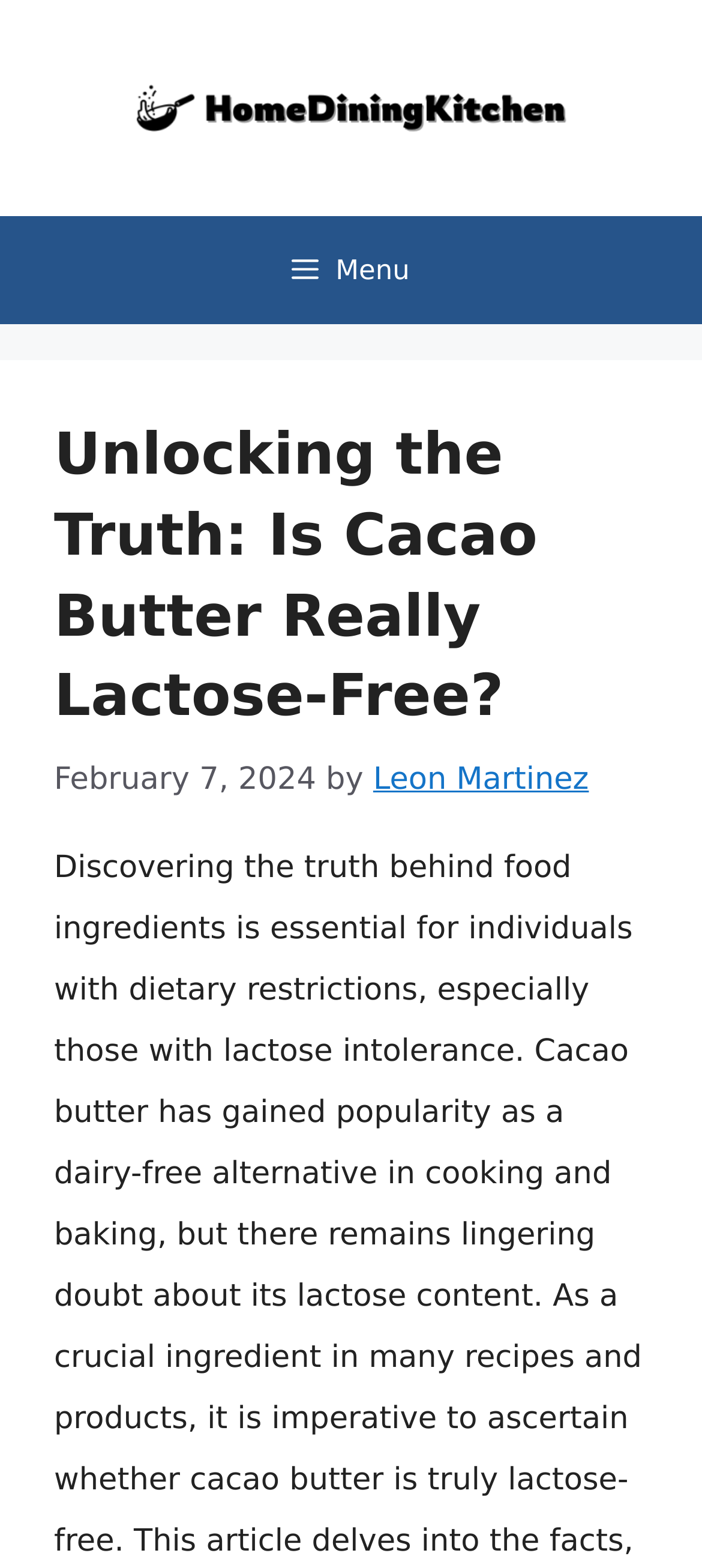Give an extensive and precise description of the webpage.

The webpage is about exploring the truth behind food ingredients, specifically focusing on cacao butter and its relation to lactose intolerance. 

At the top of the page, there is a banner that spans the entire width, containing a link to the website "HomeDiningKitchen" and an image with the same name. 

Below the banner, a navigation menu is located, which can be expanded by clicking the "Menu" button. 

The main content of the page is headed by a title "Unlocking the Truth: Is Cacao Butter Really Lactose-Free?" which is positioned roughly in the middle of the page, both horizontally and vertically. 

Directly above the title, there is a time stamp indicating the publication date, "February 7, 2024". 

To the right of the time stamp, the author's name "Leon Martinez" is mentioned, with a link to their profile or page.